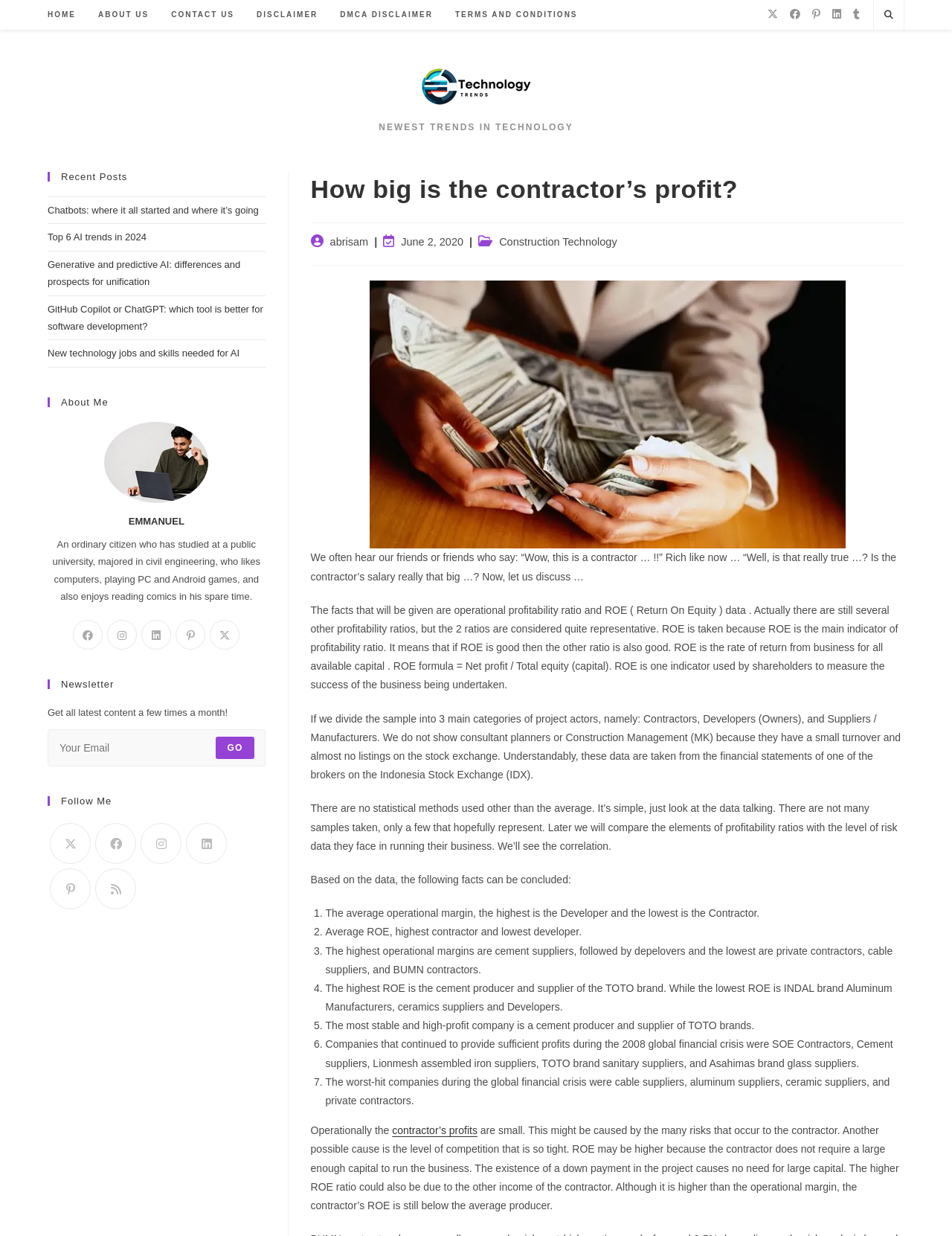Who is the author of the article?
Answer the question with as much detail as possible.

The author of the article is abrisam, which can be found in the section 'Post author:' with a link to the author's profile.